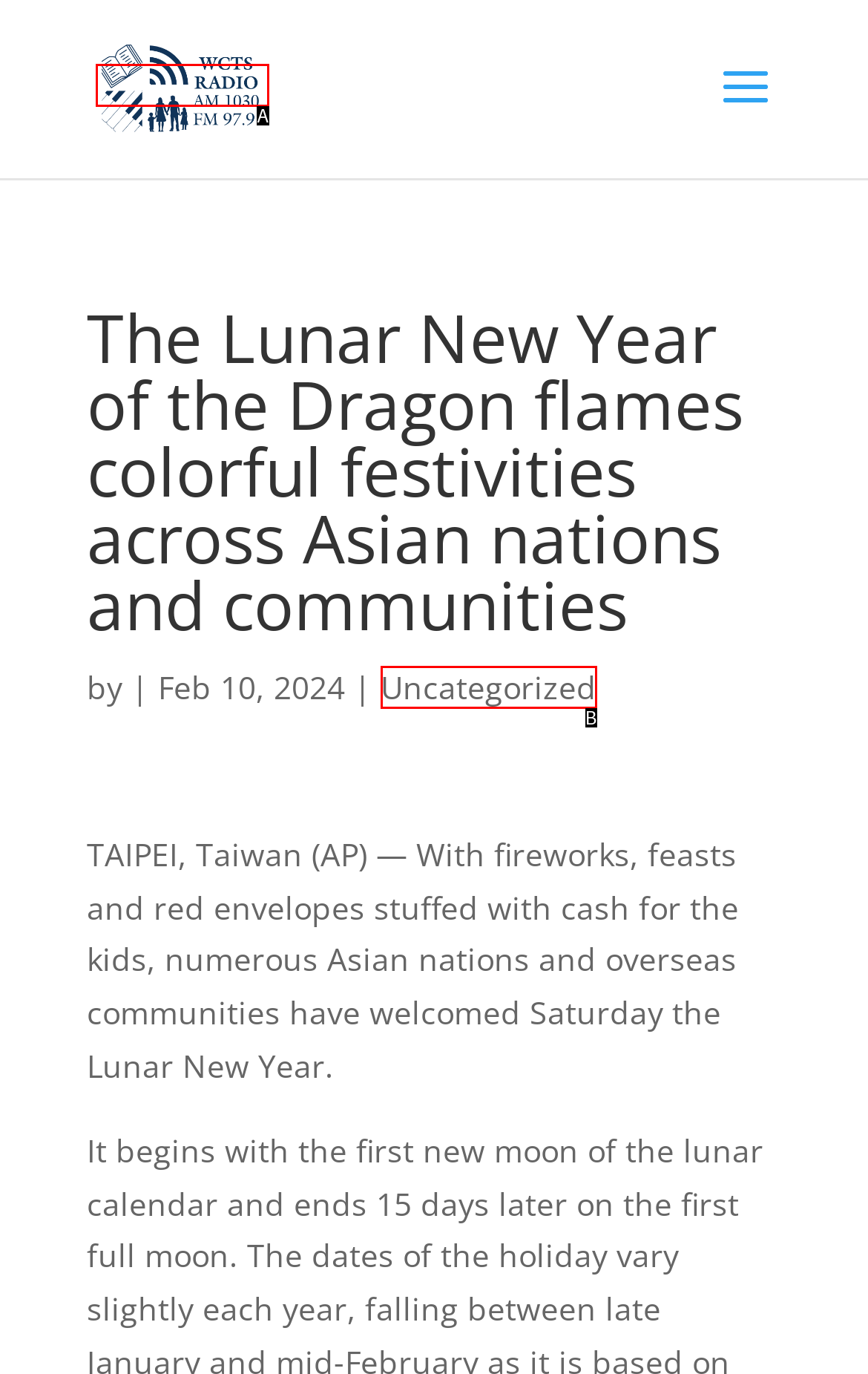From the provided choices, determine which option matches the description: aria-label="Quick actions". Respond with the letter of the correct choice directly.

None